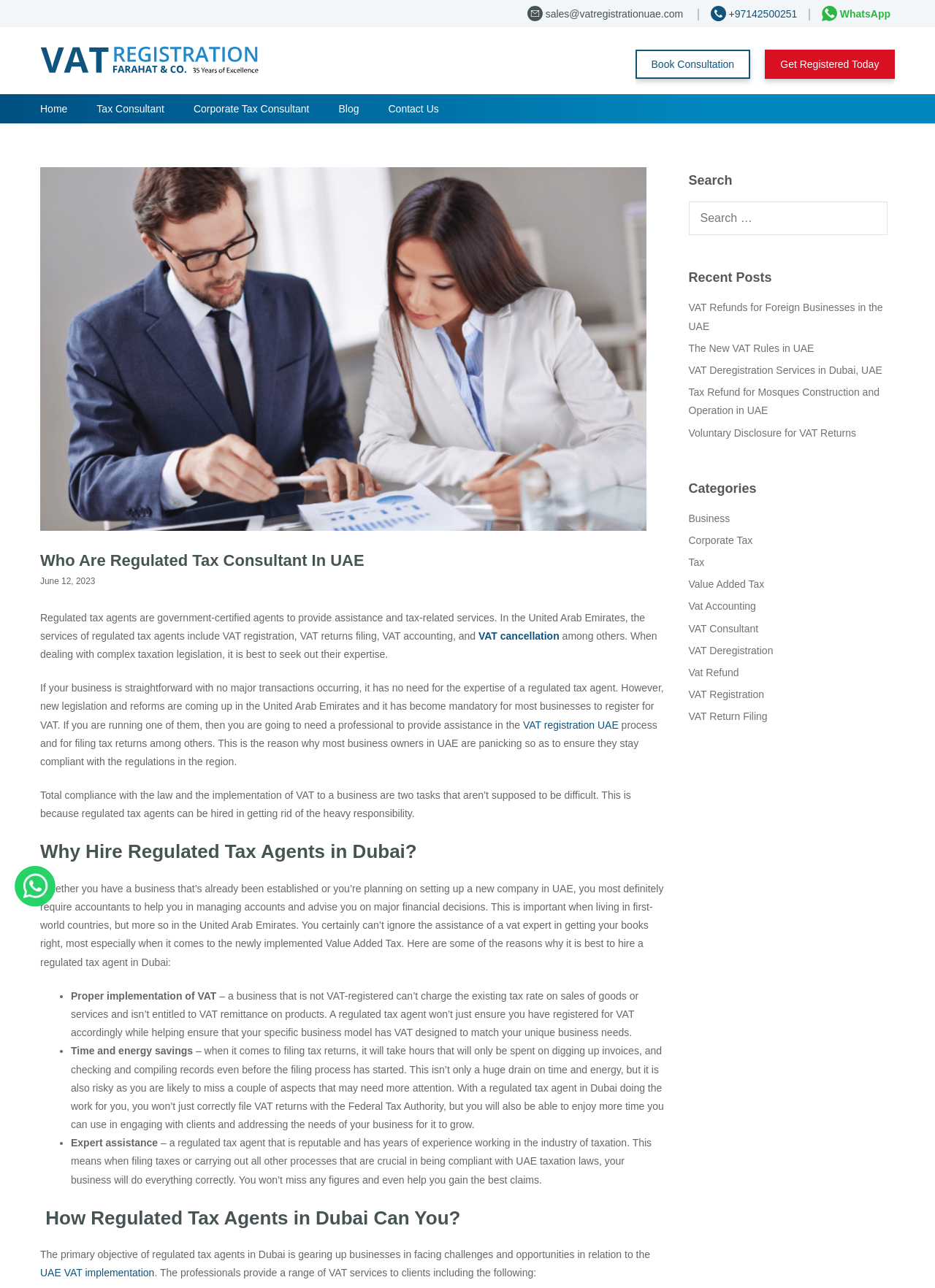Find the bounding box coordinates for the area that should be clicked to accomplish the instruction: "Click the 'Book Consultation' button".

[0.68, 0.039, 0.802, 0.061]